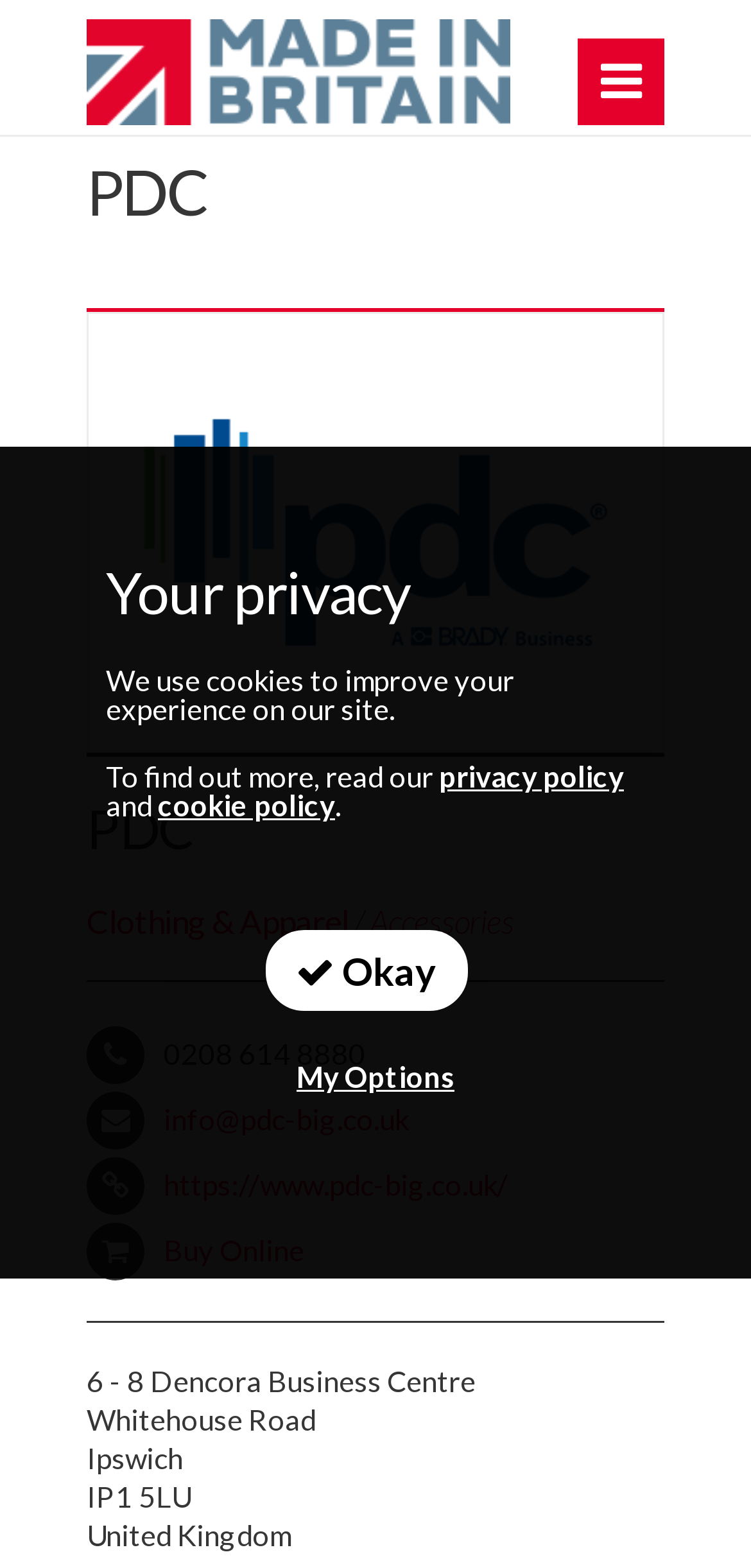Find the bounding box coordinates of the clickable area that will achieve the following instruction: "Increase product quantity".

None